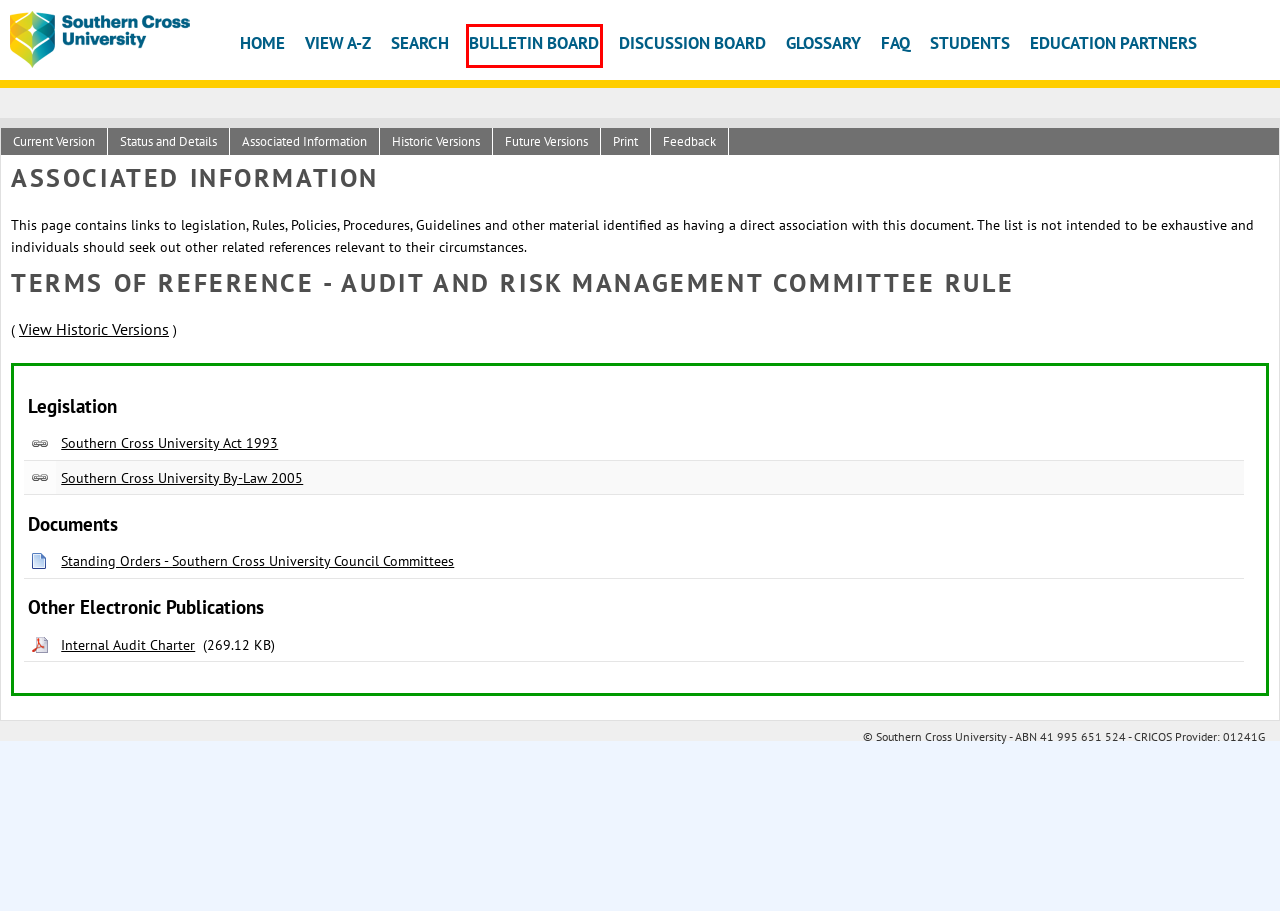You have a screenshot of a webpage where a red bounding box highlights a specific UI element. Identify the description that best matches the resulting webpage after the highlighted element is clicked. The choices are:
A. Discussion Board / Policy Library
B. Home / Policy Library
C. View Historic / Document / Policy Library
D. Standing Orders - Southern Cross University Council Committees / Document / Policy Library
E. Print / Document / Policy Library
F. View - NSW legislation
G. Bulletin Board / Policy Library
H. Glossary / Policy Library

G